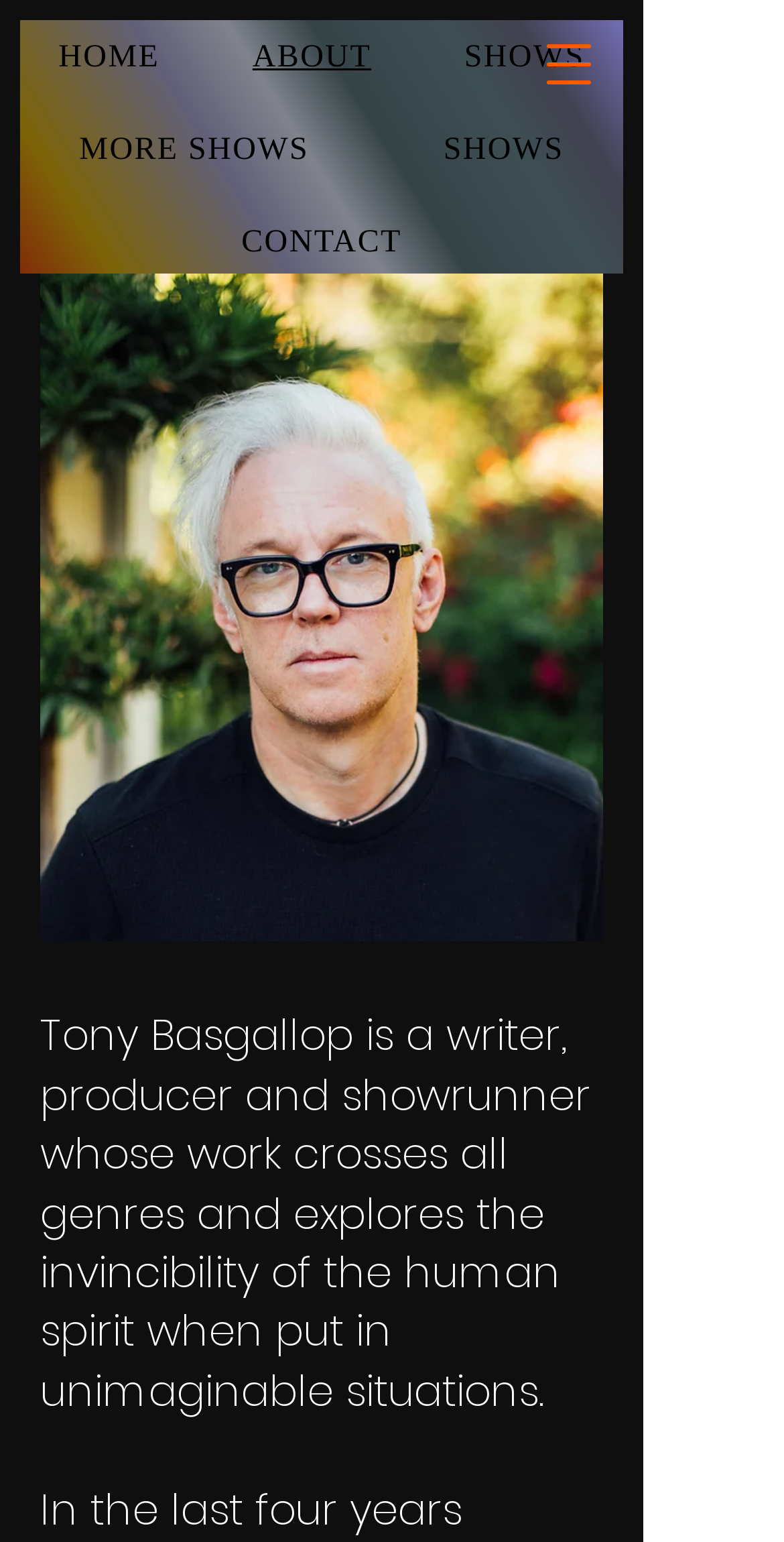What is the theme of Tony Basgallop's work?
Respond to the question with a well-detailed and thorough answer.

I found this information by looking at the StaticText element that describes Tony Basgallop's work, which says 'whose work crosses all genres and explores the invincibility of the human spirit when put in unimaginable situations.'